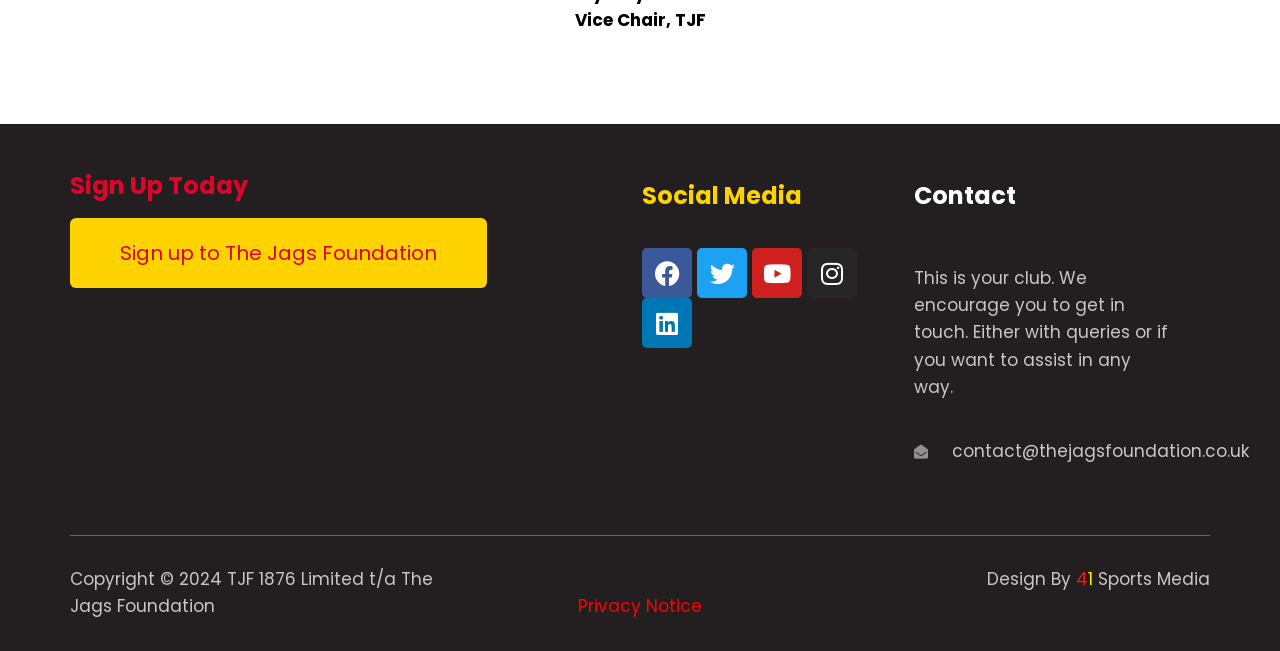Please identify the bounding box coordinates of the area that needs to be clicked to follow this instruction: "Sign up to The Jags Foundation".

[0.055, 0.335, 0.38, 0.442]